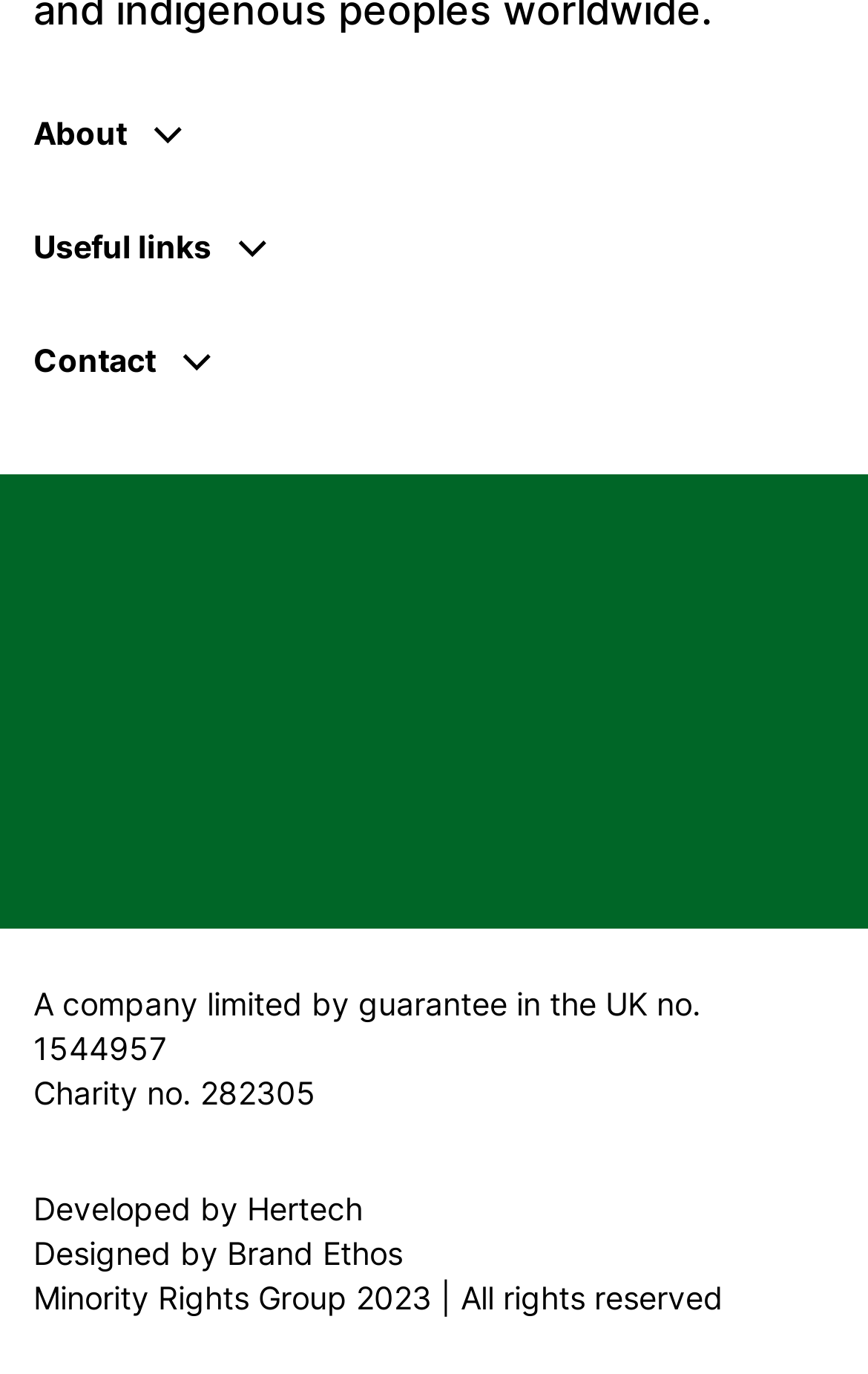What is the name of the company that designed the website? Based on the screenshot, please respond with a single word or phrase.

Brand Ethos